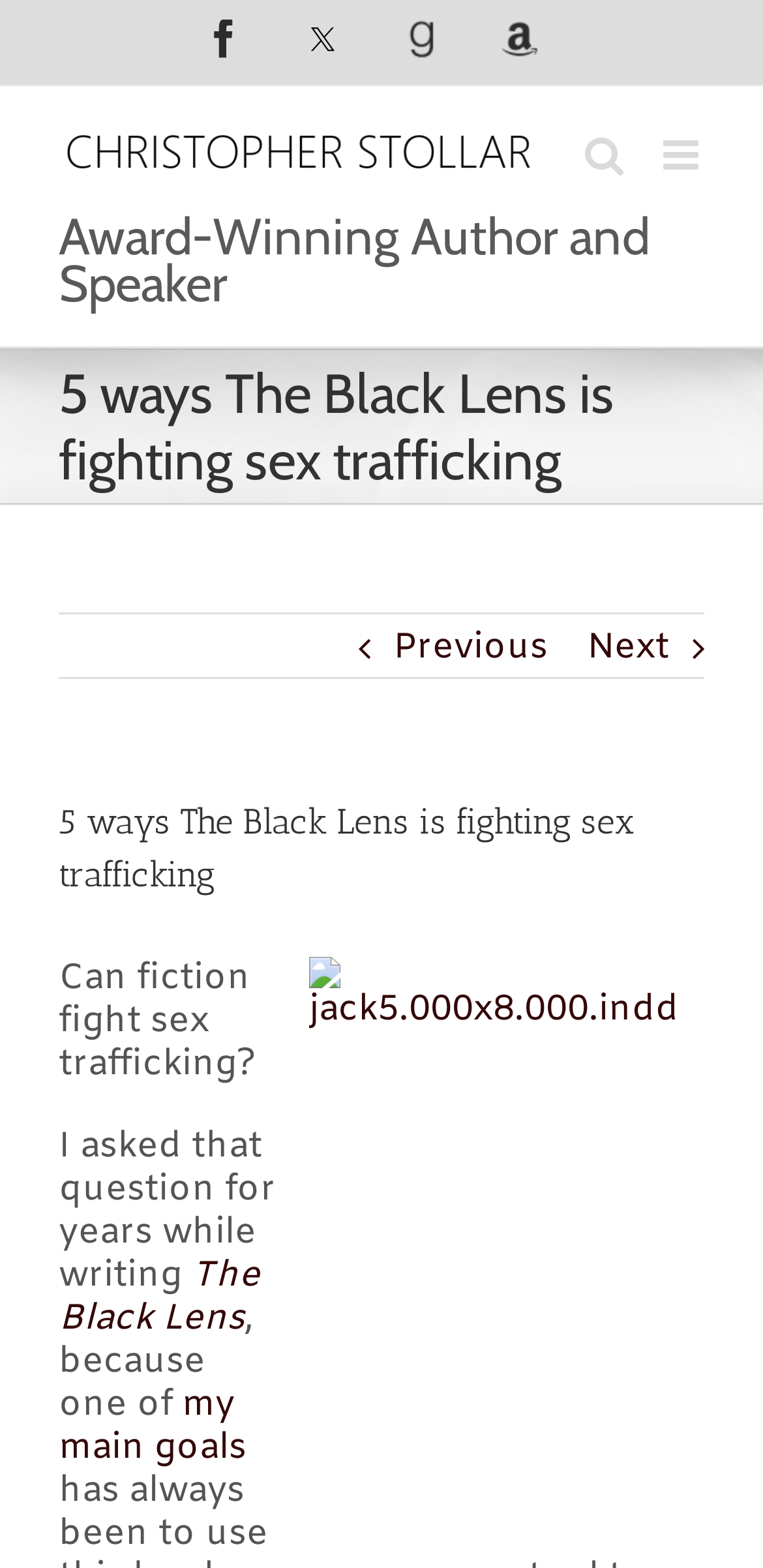Please find the bounding box coordinates of the clickable region needed to complete the following instruction: "Read Award-Winning Author and Speaker heading". The bounding box coordinates must consist of four float numbers between 0 and 1, i.e., [left, top, right, bottom].

[0.077, 0.136, 0.923, 0.196]